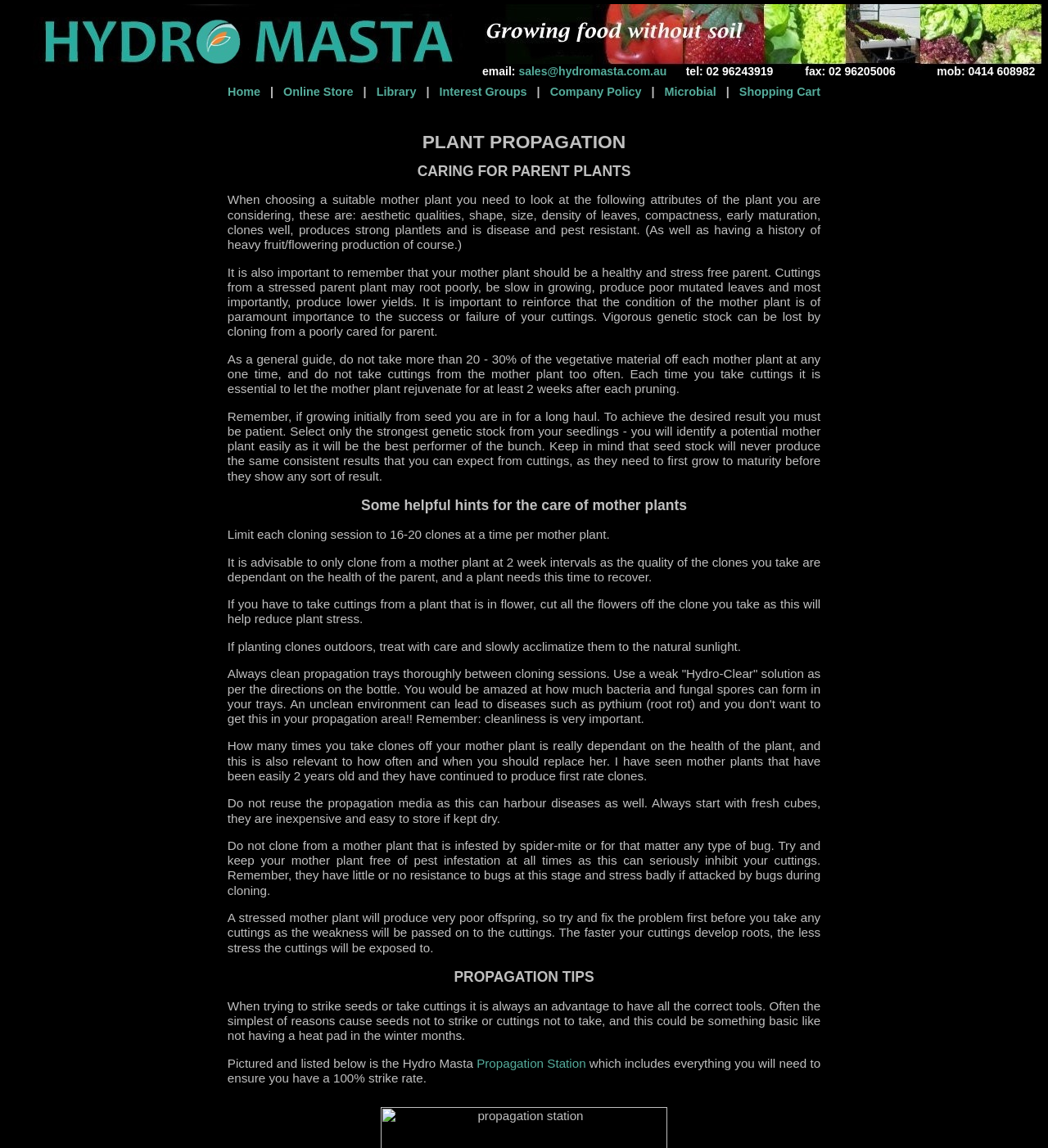Why is cleanliness important in propagation trays?
Could you answer the question with a detailed and thorough explanation?

The webpage emphasizes the importance of cleanliness in propagation trays, stating that an unclean environment can lead to diseases such as pythium (root rot), and advises using a weak 'Hydro-Clear' solution to clean the trays.